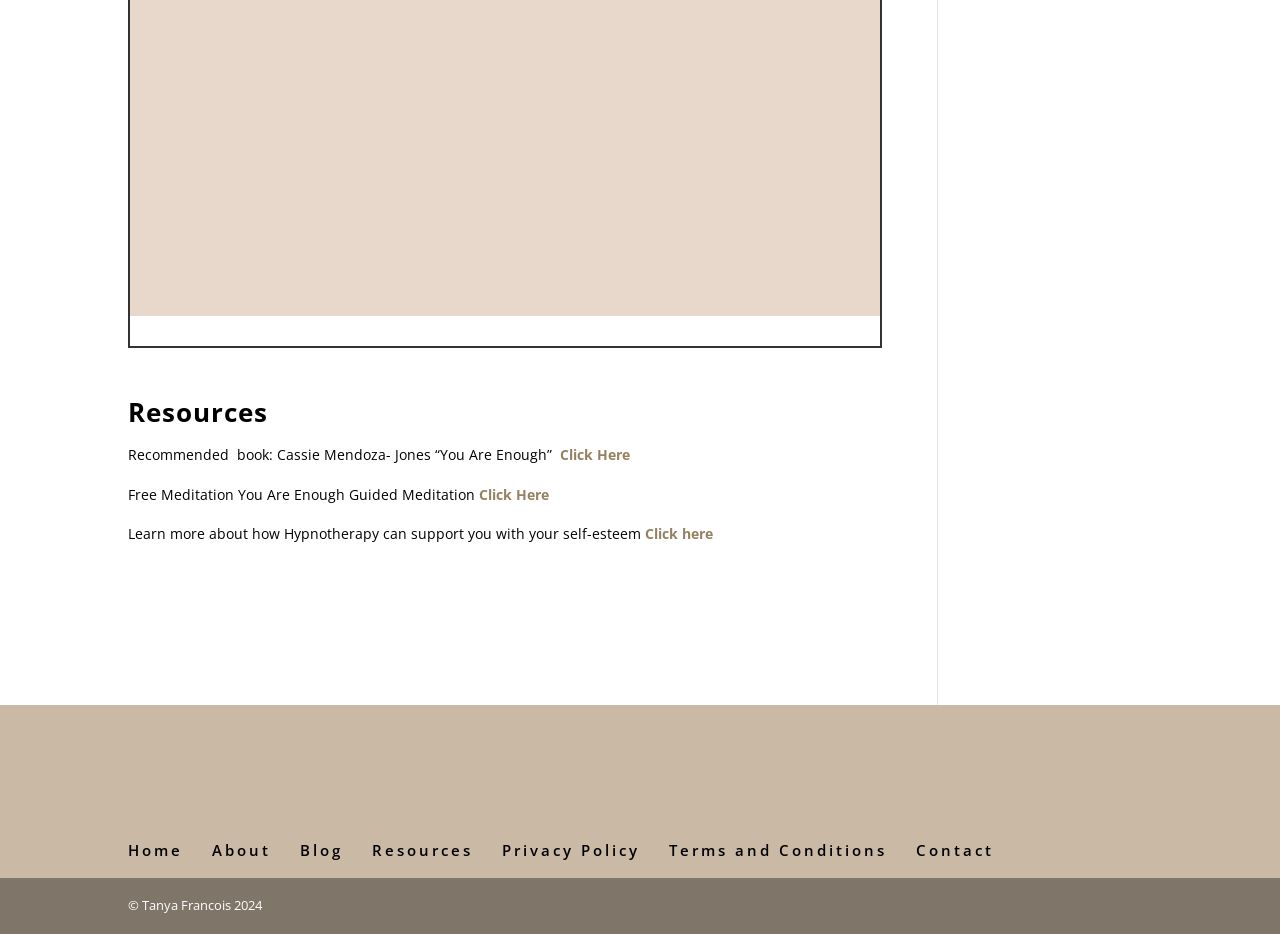Please predict the bounding box coordinates of the element's region where a click is necessary to complete the following instruction: "Read the recommended book description". The coordinates should be represented by four float numbers between 0 and 1, i.e., [left, top, right, bottom].

[0.1, 0.477, 0.434, 0.497]